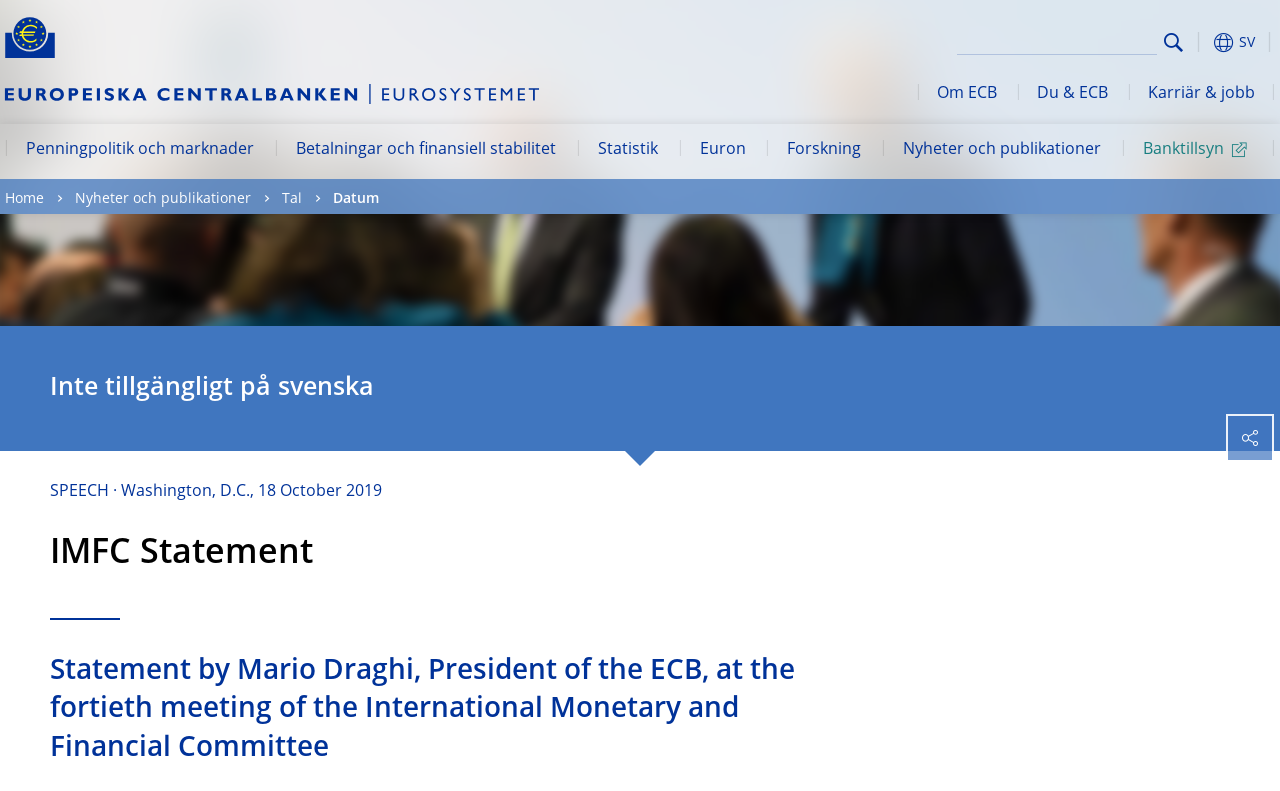Offer a thorough description of the webpage.

The webpage is about the European Central Bank (ECB) and its role in maintaining price stability in the euro area. At the top left corner, there is a link to the ECB's eurosystem, accompanied by an image of the ECB's logo. Next to it, there is a button with a dropdown menu. On the top right corner, there is a search bar with a search icon and a textbox to input search queries.

Below the search bar, there is a navigation menu with several links to different sections of the website, including monetary policy and markets, payments and financial stability, statistics, euro, research, news and publications, banking supervision, about ECB, and careers and jobs.

On the left side of the page, there are several links to specific sections, including home, news and publications, speeches, and dates. Below these links, there is a statement from Mario Draghi, President of the ECB, at the fortieth meeting of the International Monetary and Financial Committee. The statement is divided into two headings, with the first one being "IMFC Statement" and the second one providing more details about the statement.

There are a total of 7 images on the page, including the ECB's logo, a yellow Euro sign surrounded by yellow stars, and several icons for search and navigation. The page has a clean layout, with clear headings and concise text, making it easy to navigate and read.